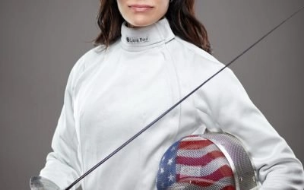Thoroughly describe the content and context of the image.

The image features a female fencer poised confidently with her foil, representing the sport of fencing. She is dressed in a traditional fencing uniform, complete with a protective jacket. The background is neutral, allowing the focus to remain on her expression and stance. In front of her, a fencing mask adorned with the American flag rests at her side, symbolizing her patriotic pride and connection to her sport. This image captures not only the readiness and determination of an athlete but also highlights the elegance and discipline inherent in fencing. The title associated with this image, "Jasmina Denner on Fencing," suggests that she is an individual actively engaged in the sport, possibly sharing her insights or experiences related to her journey in fencing.